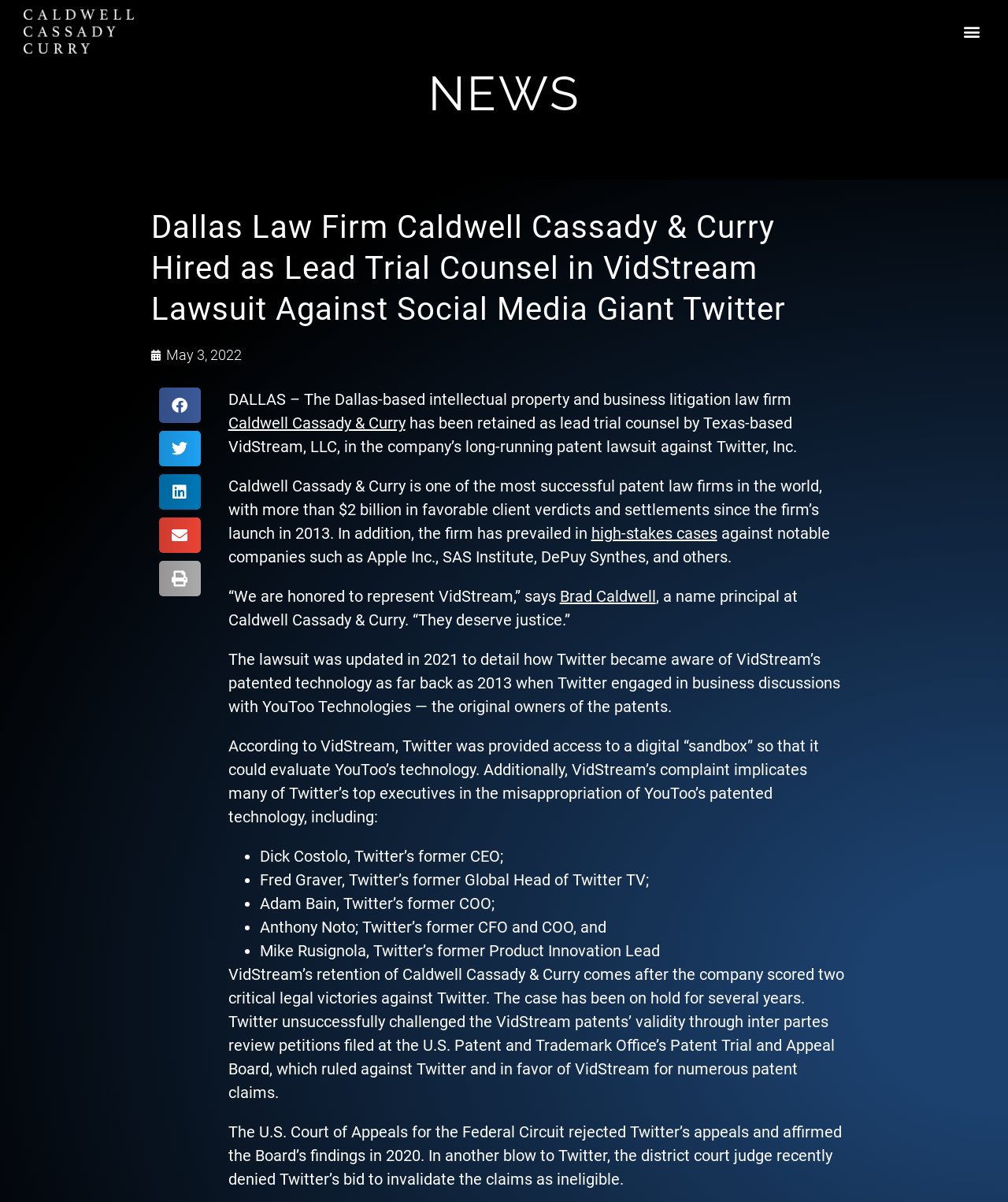For the following element description, predict the bounding box coordinates in the format (top-left x, top-left y, bottom-right x, bottom-right y). All values should be floating point numbers between 0 and 1. Description: high-stakes cases

[0.586, 0.436, 0.711, 0.452]